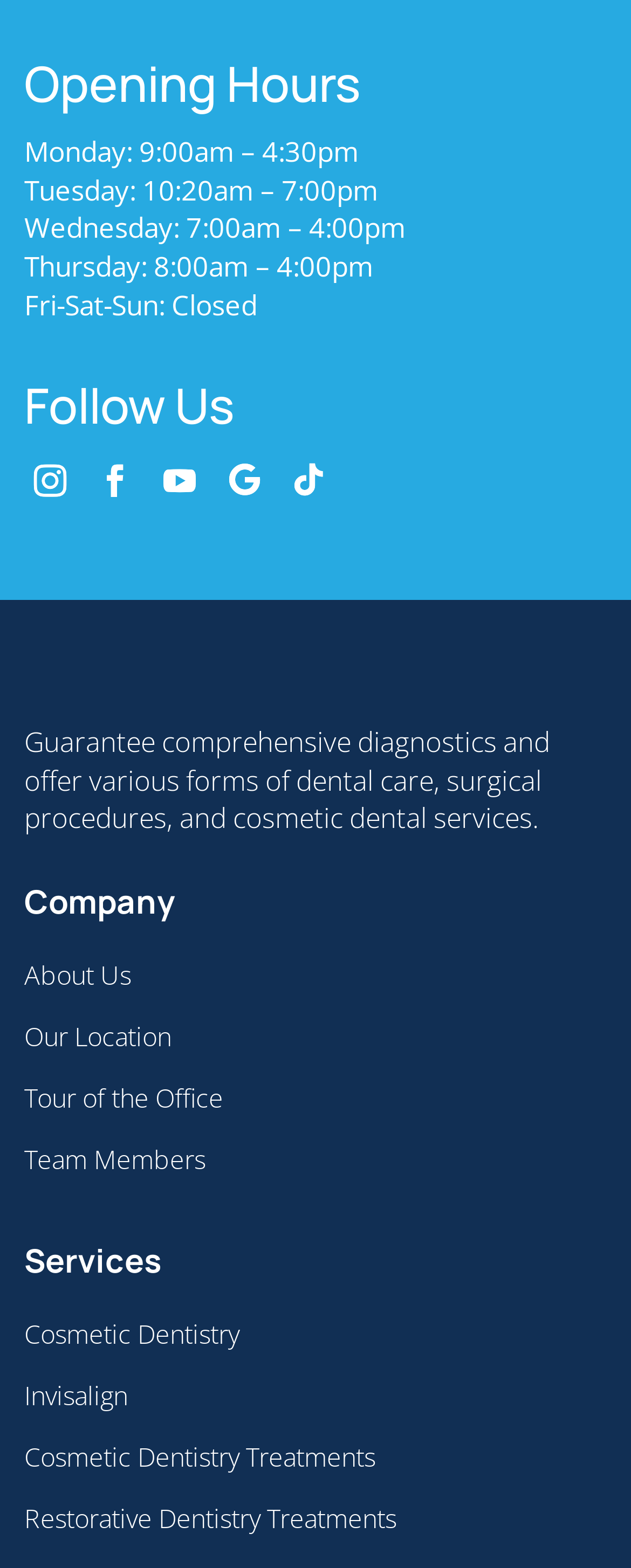Using the webpage screenshot and the element description Cosmetic Dentistry Treatments, determine the bounding box coordinates. Specify the coordinates in the format (top-left x, top-left y, bottom-right x, bottom-right y) with values ranging from 0 to 1.

[0.038, 0.914, 0.595, 0.953]